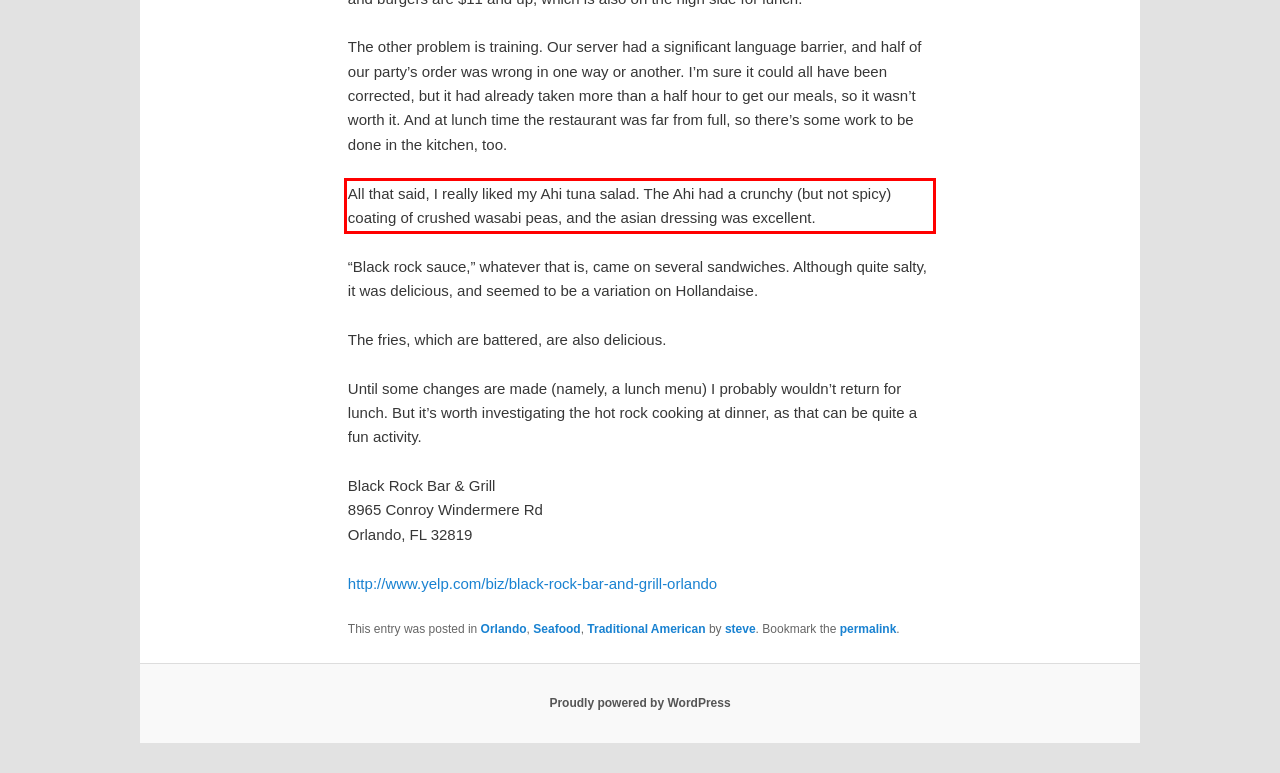Please examine the webpage screenshot and extract the text within the red bounding box using OCR.

All that said, I really liked my Ahi tuna salad. The Ahi had a crunchy (but not spicy) coating of crushed wasabi peas, and the asian dressing was excellent.